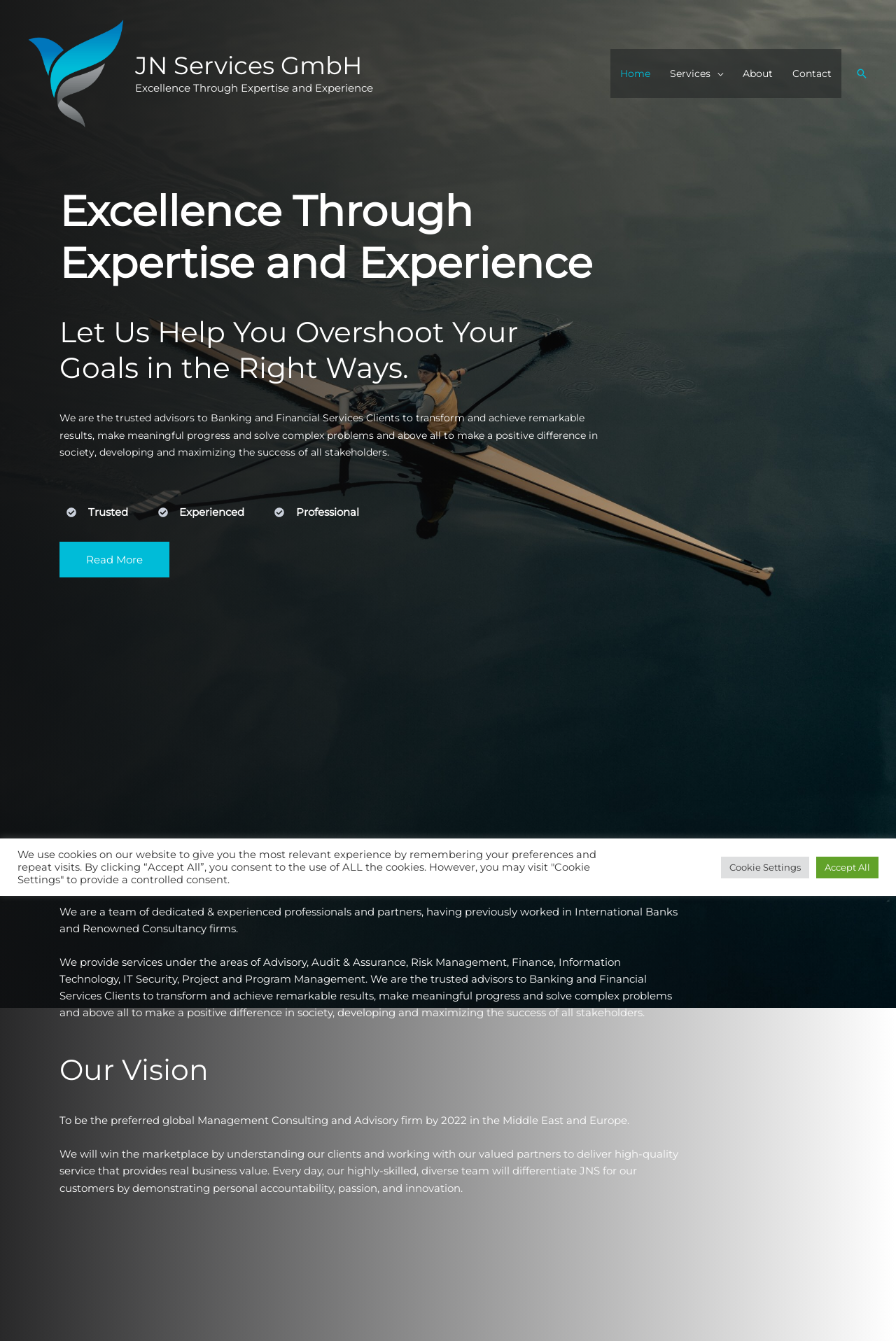Please determine the bounding box coordinates of the element to click in order to execute the following instruction: "Read more about the company". The coordinates should be four float numbers between 0 and 1, specified as [left, top, right, bottom].

[0.066, 0.404, 0.189, 0.431]